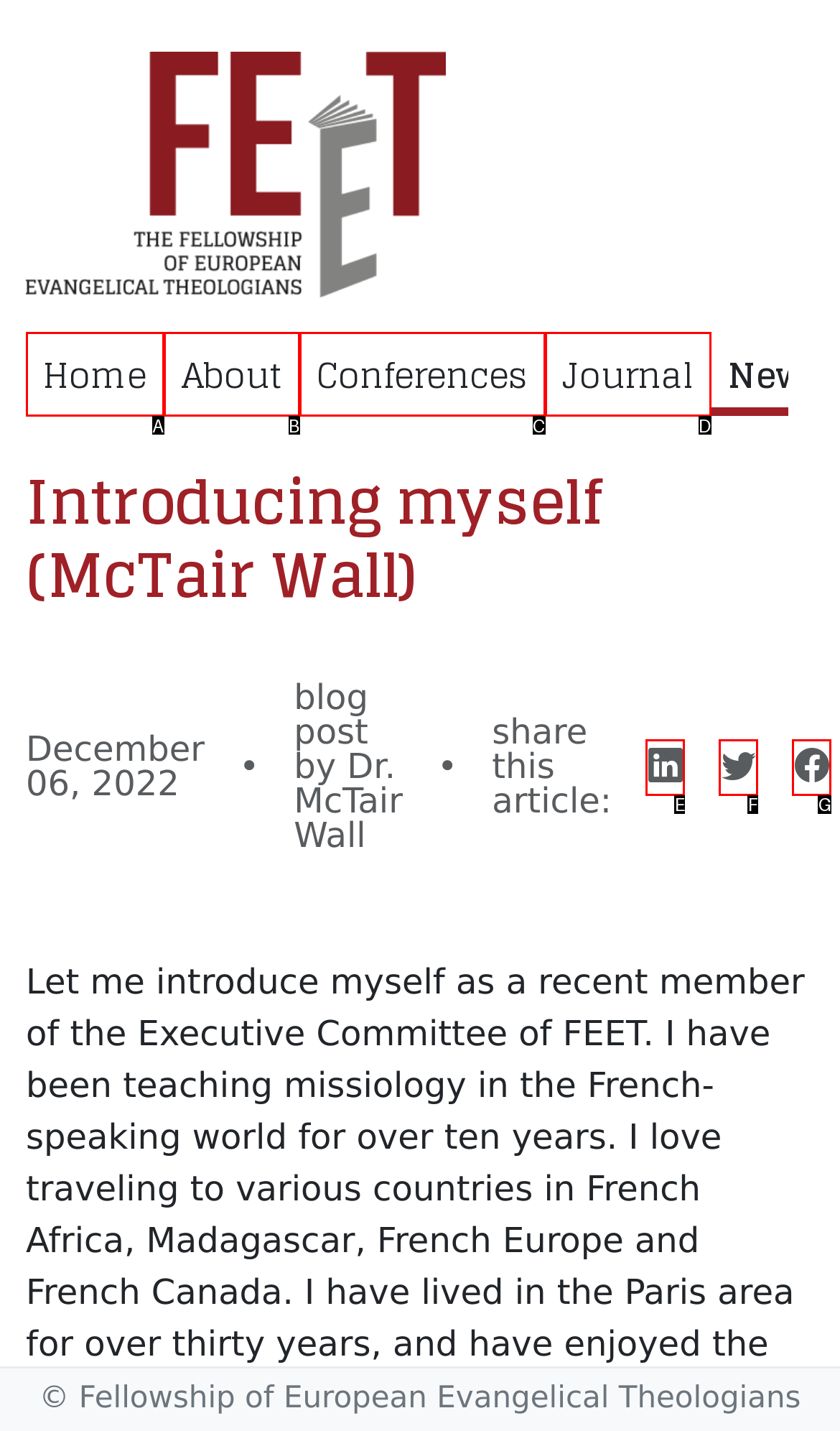Given the description: parent_node: December 06, 2022, identify the HTML element that corresponds to it. Respond with the letter of the correct option.

F